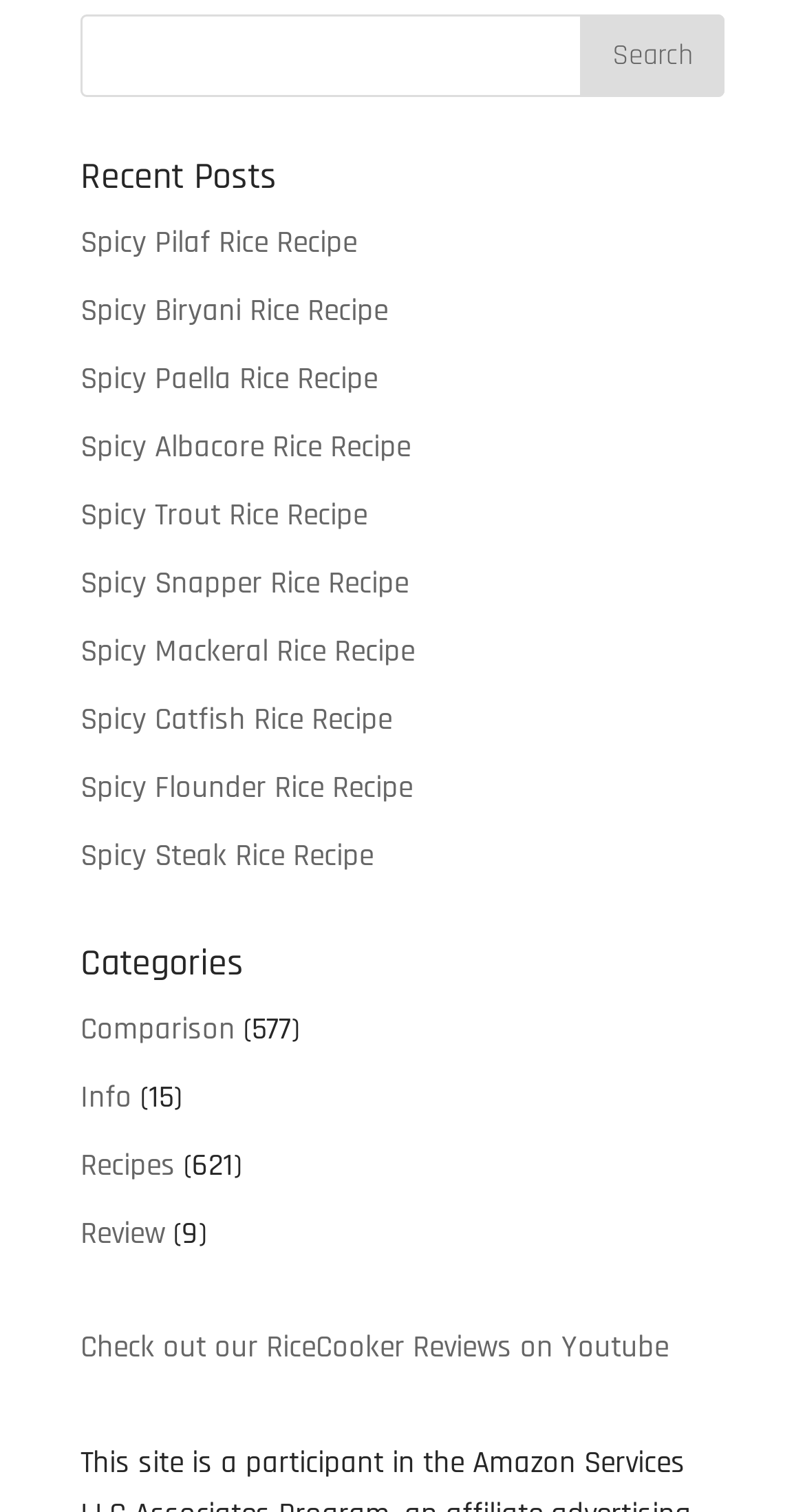Please study the image and answer the question comprehensively:
Is there a link to YouTube on the page?

I saw a link at the bottom of the page that says 'Check out our RiceCooker Reviews on Youtube', which suggests that there is a link to YouTube on the page.